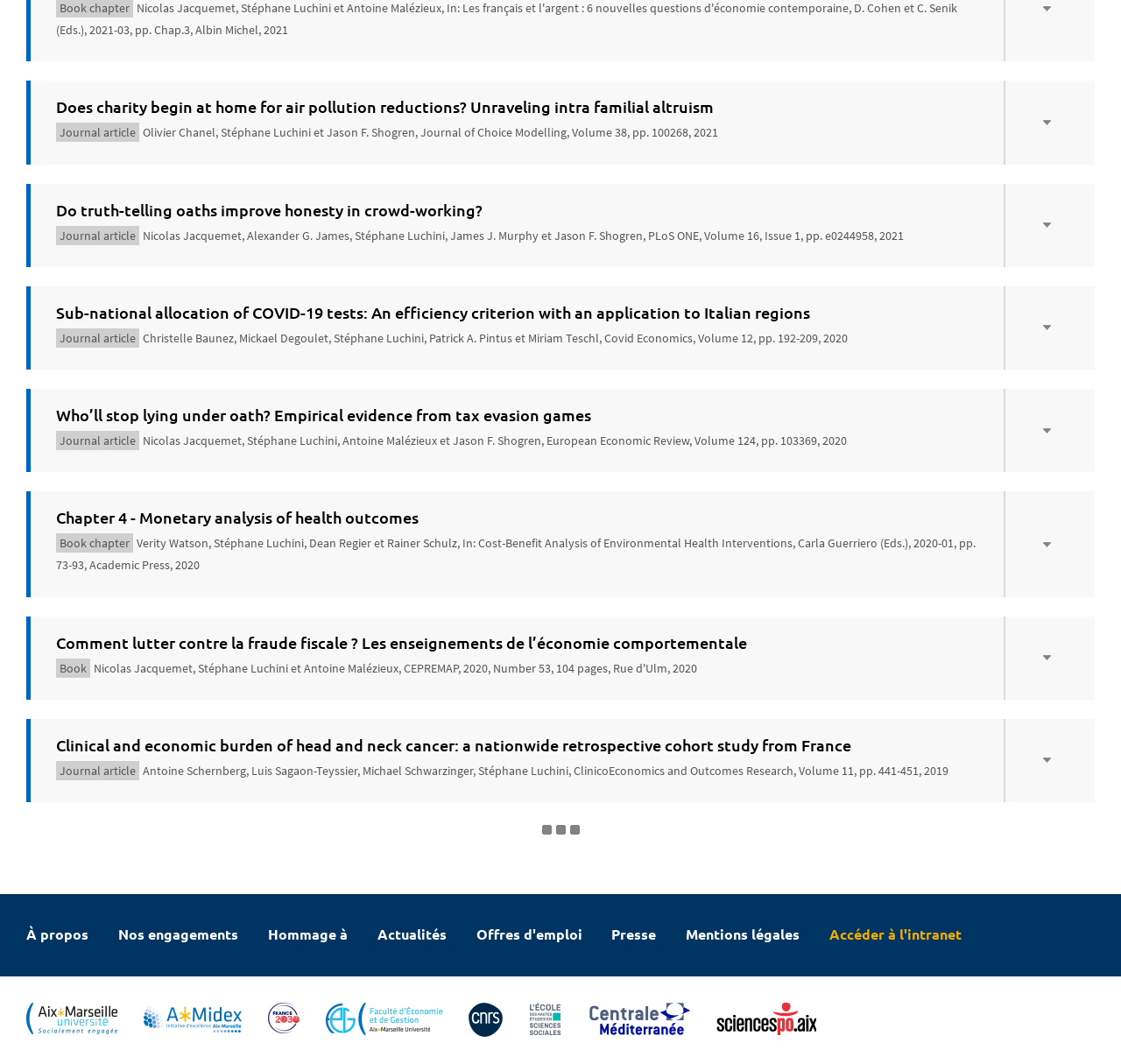Determine the bounding box coordinates of the element's region needed to click to follow the instruction: "View the 'Sub-national allocation of COVID-19 tests: An efficiency criterion with an application to Italian regions' article". Provide these coordinates as four float numbers between 0 and 1, formatted as [left, top, right, bottom].

[0.05, 0.283, 0.954, 0.328]